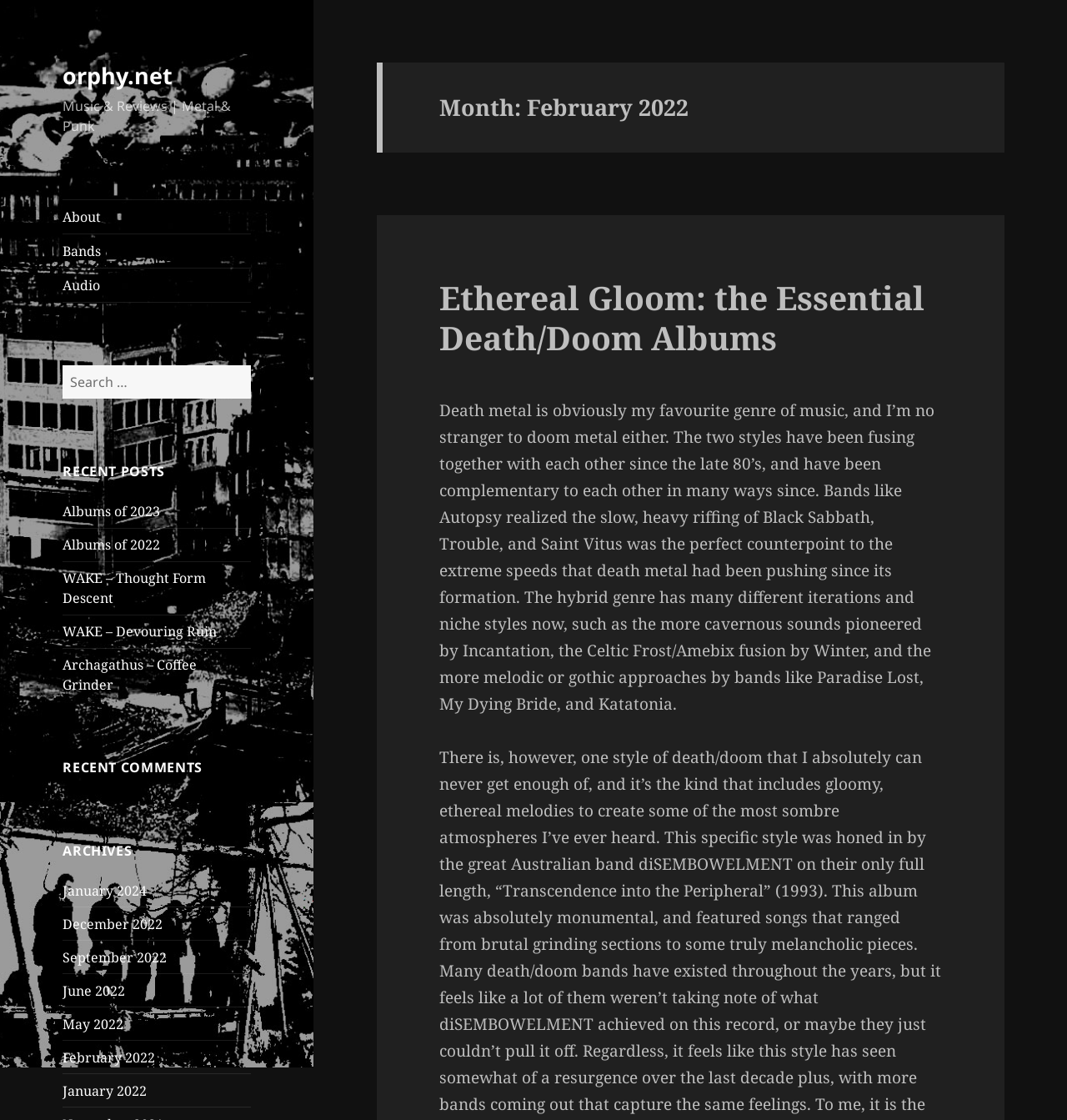What is the purpose of the search box?
Provide a concise answer using a single word or phrase based on the image.

To search the website